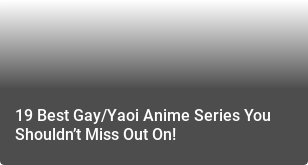Answer the question in one word or a short phrase:
What is the tone of the title?

Attention-grabbing